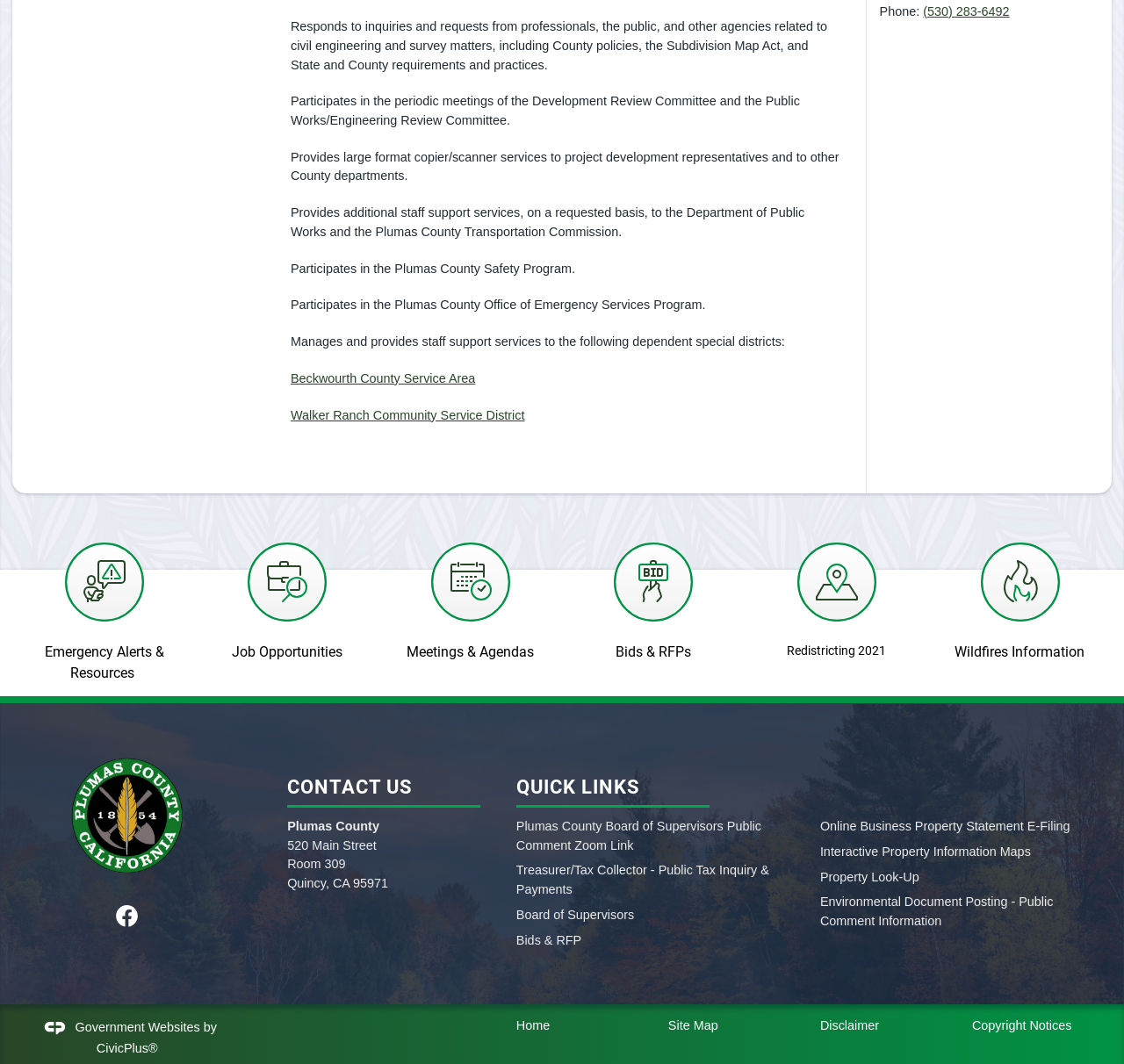What services does the department provide?
Analyze the screenshot and provide a detailed answer to the question.

According to the static text elements, the department provides large format copier/scanner services to project development representatives and to other County departments.